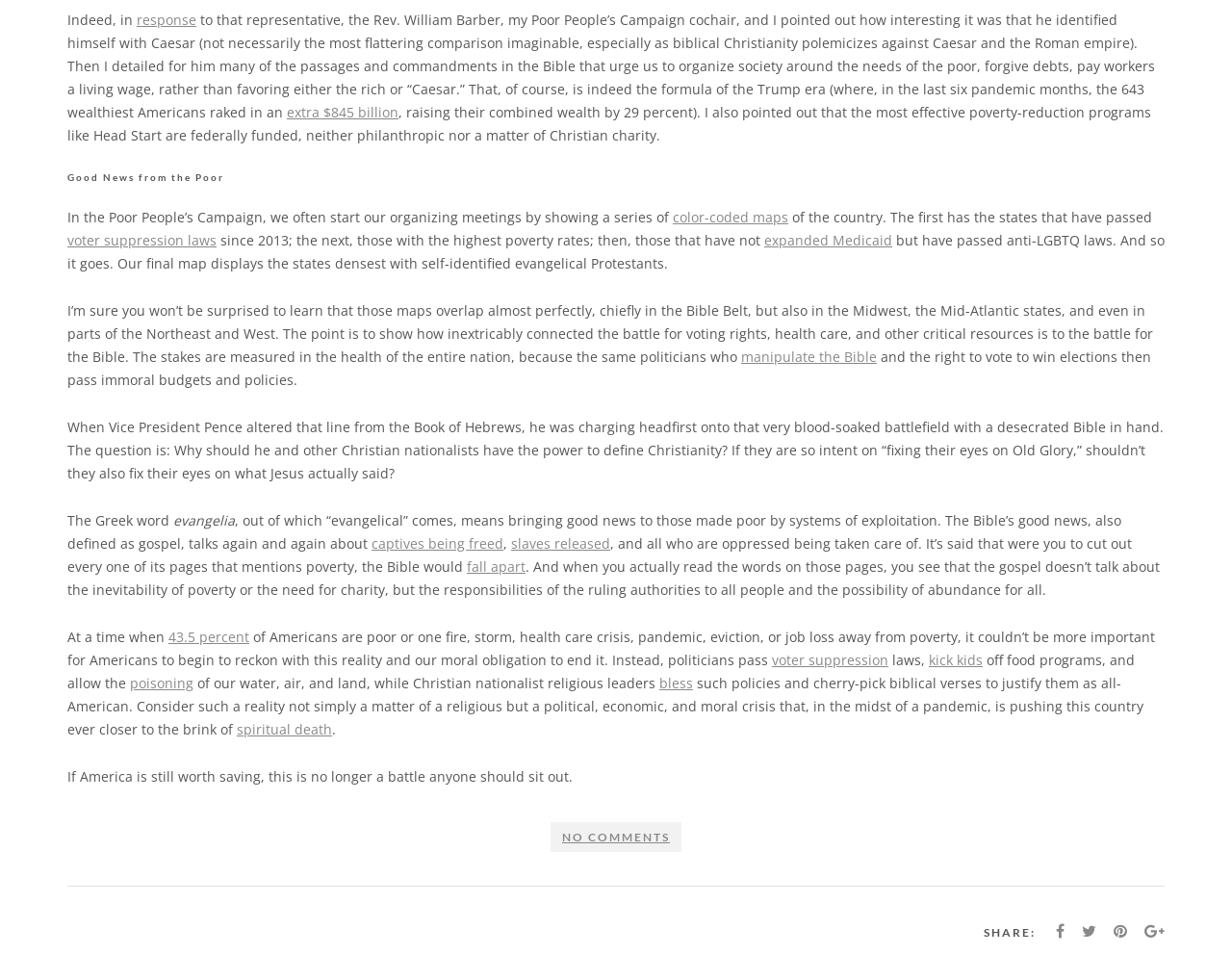What is the name of the campaign mentioned in the article?
Using the visual information, reply with a single word or short phrase.

Poor People's Campaign